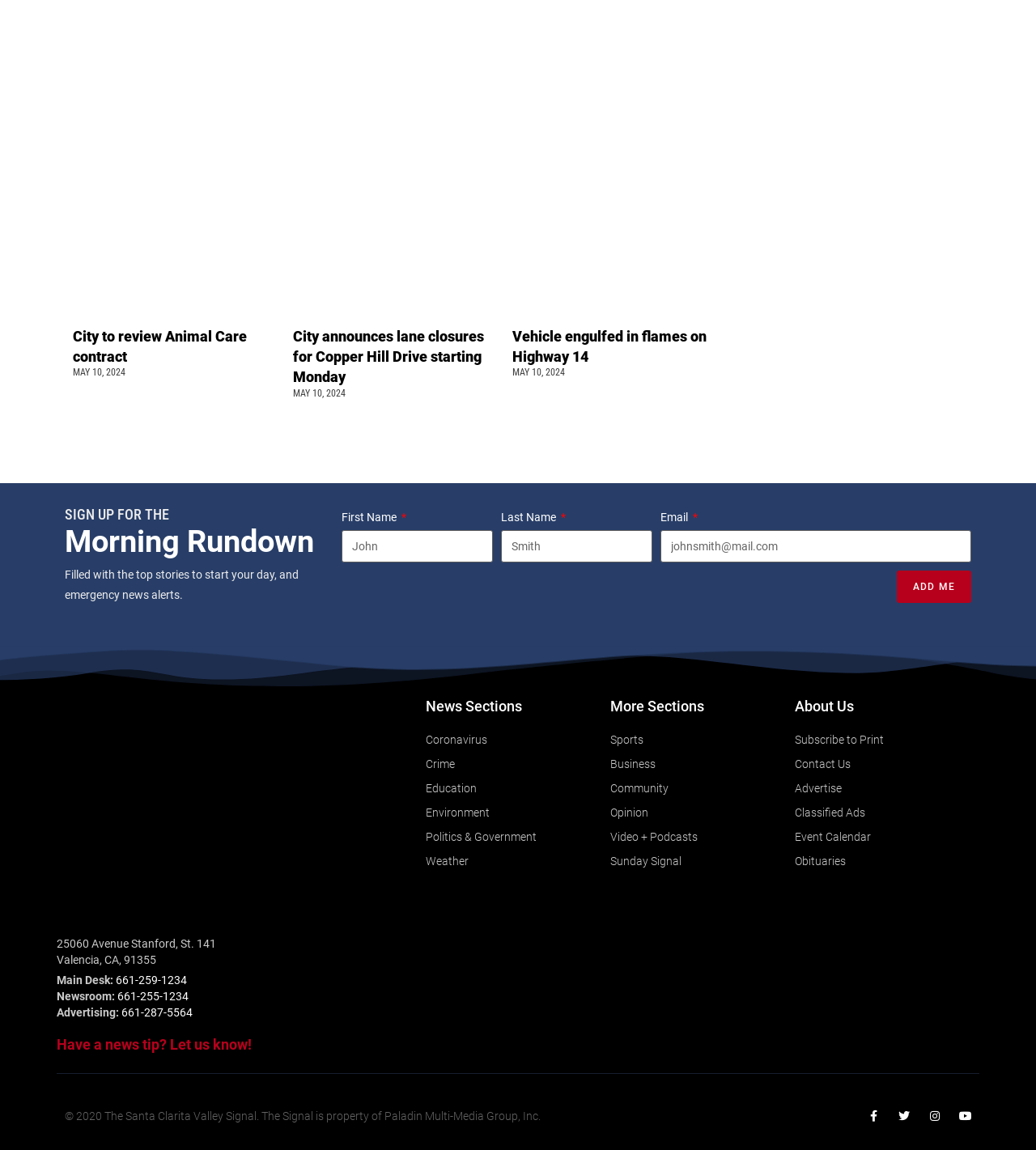Given the element description Education, identify the bounding box coordinates for the UI element on the webpage screenshot. The format should be (top-left x, top-left y, bottom-right x, bottom-right y), with values between 0 and 1.

[0.411, 0.677, 0.589, 0.695]